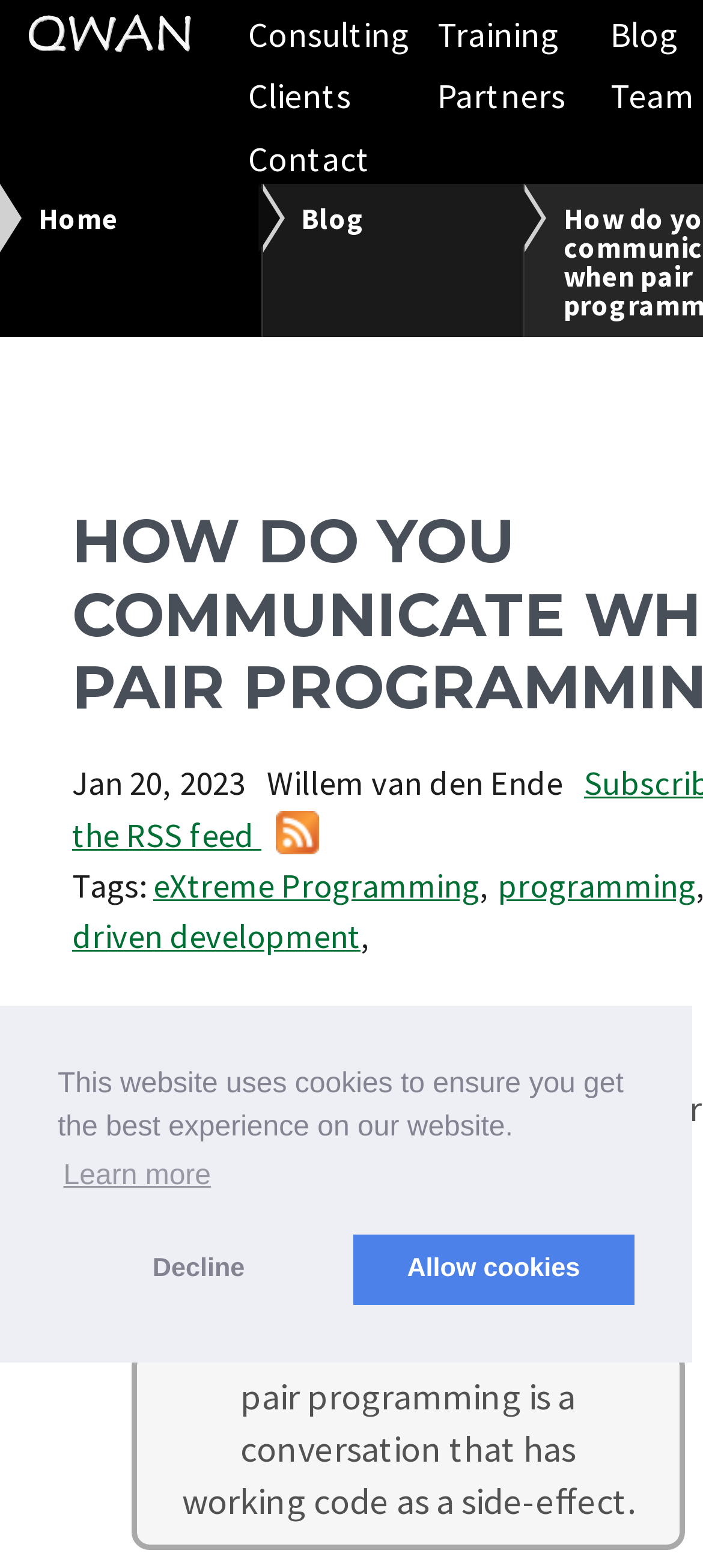How many authors are mentioned on the webpage?
Please provide a detailed answer to the question.

The webpage mentions two authors: Willem van den Ende and Sallyann Freudenberg. They are mentioned in the blog post section of the webpage.